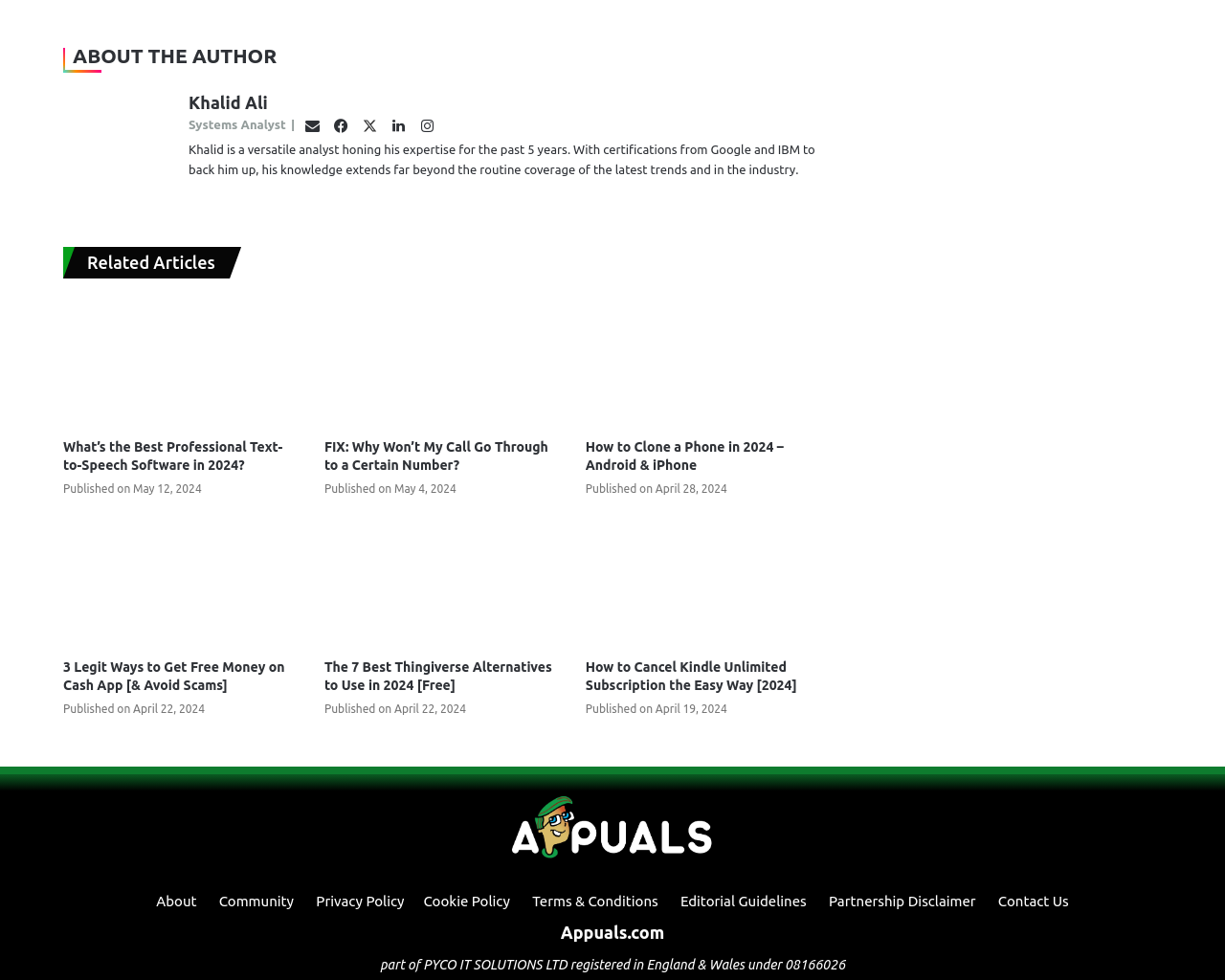Identify the bounding box coordinates of the area that should be clicked in order to complete the given instruction: "Visit About page". The bounding box coordinates should be four float numbers between 0 and 1, i.e., [left, top, right, bottom].

[0.128, 0.911, 0.161, 0.928]